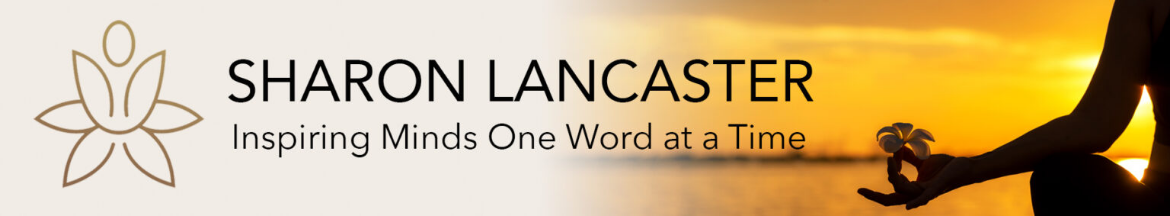What is the essence of Sharon Lancaster's mission?
Please respond to the question with a detailed and informative answer.

The tagline 'Inspiring Minds One Word at a Time' encapsulates the essence of Sharon Lancaster's mission, emphasizing her focus on empowering individuals through thoughtful guidance and reflection.